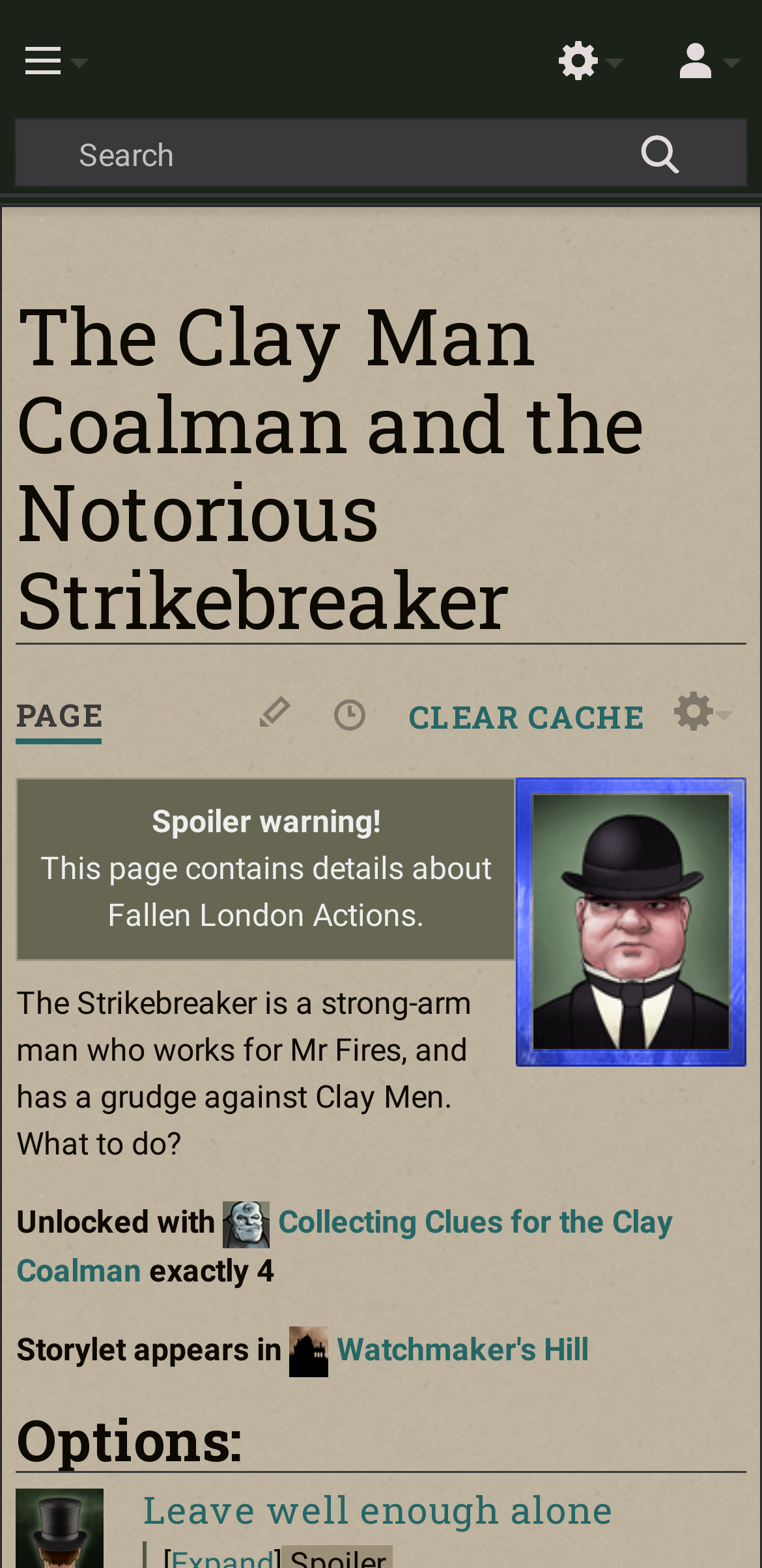Please identify the bounding box coordinates of the element's region that needs to be clicked to fulfill the following instruction: "Edit the page". The bounding box coordinates should consist of four float numbers between 0 and 1, i.e., [left, top, right, bottom].

[0.337, 0.441, 0.393, 0.471]